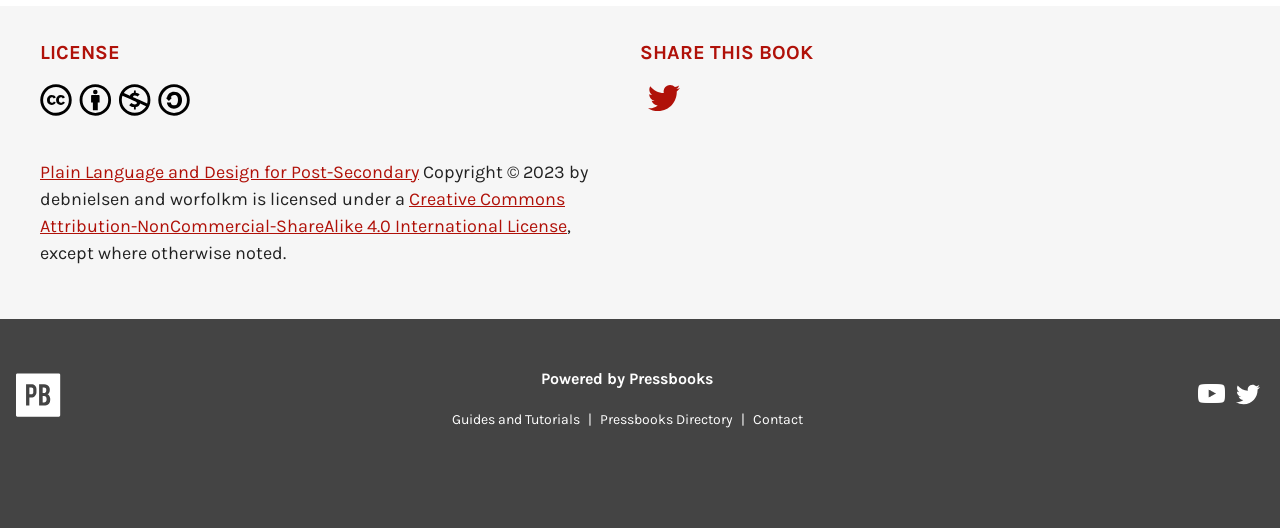Could you determine the bounding box coordinates of the clickable element to complete the instruction: "Contact Pressbooks"? Provide the coordinates as four float numbers between 0 and 1, i.e., [left, top, right, bottom].

[0.582, 0.778, 0.633, 0.81]